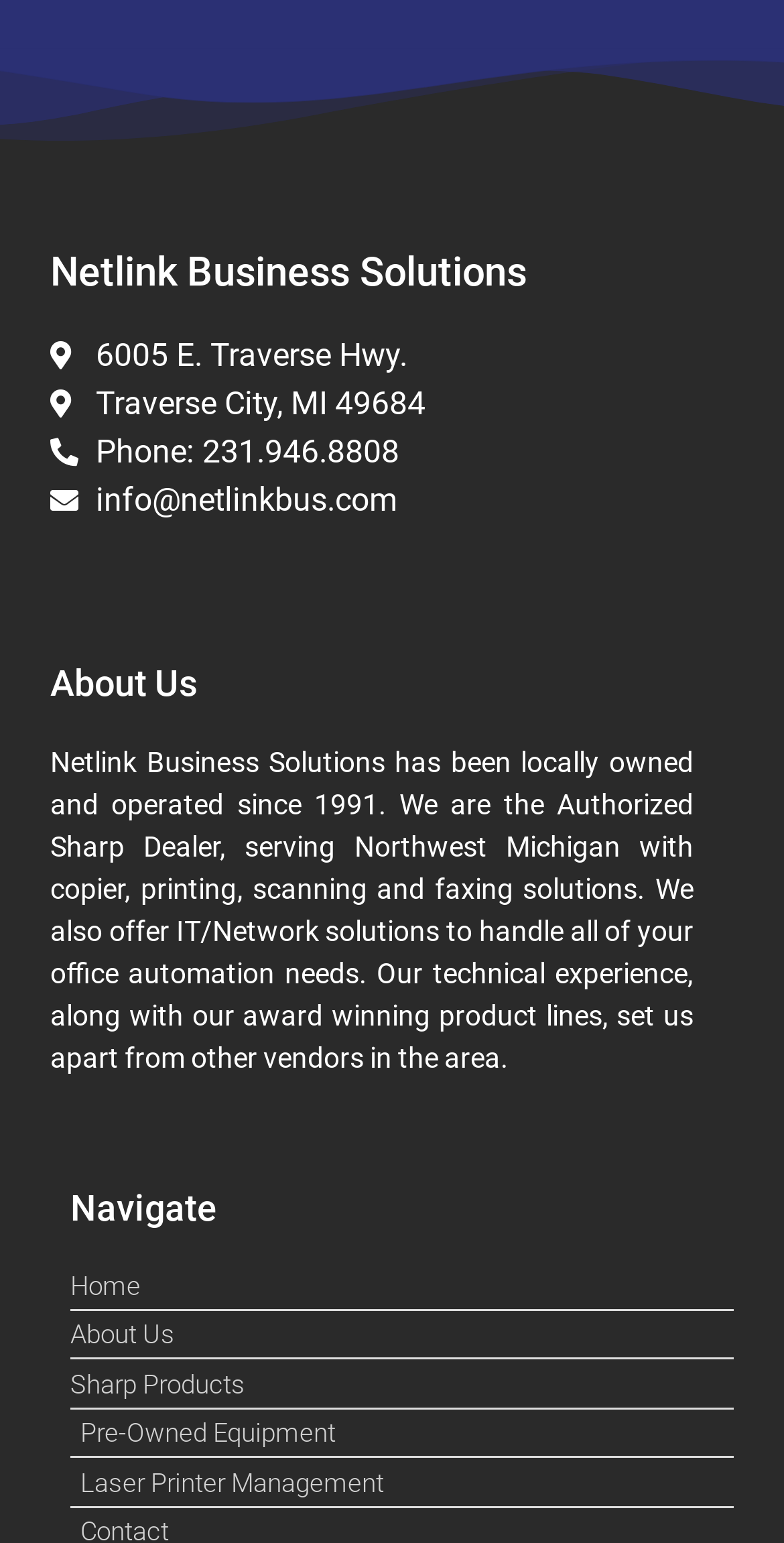Please specify the bounding box coordinates of the element that should be clicked to execute the given instruction: 'view pre-owned equipment'. Ensure the coordinates are four float numbers between 0 and 1, expressed as [left, top, right, bottom].

[0.09, 0.916, 0.936, 0.942]